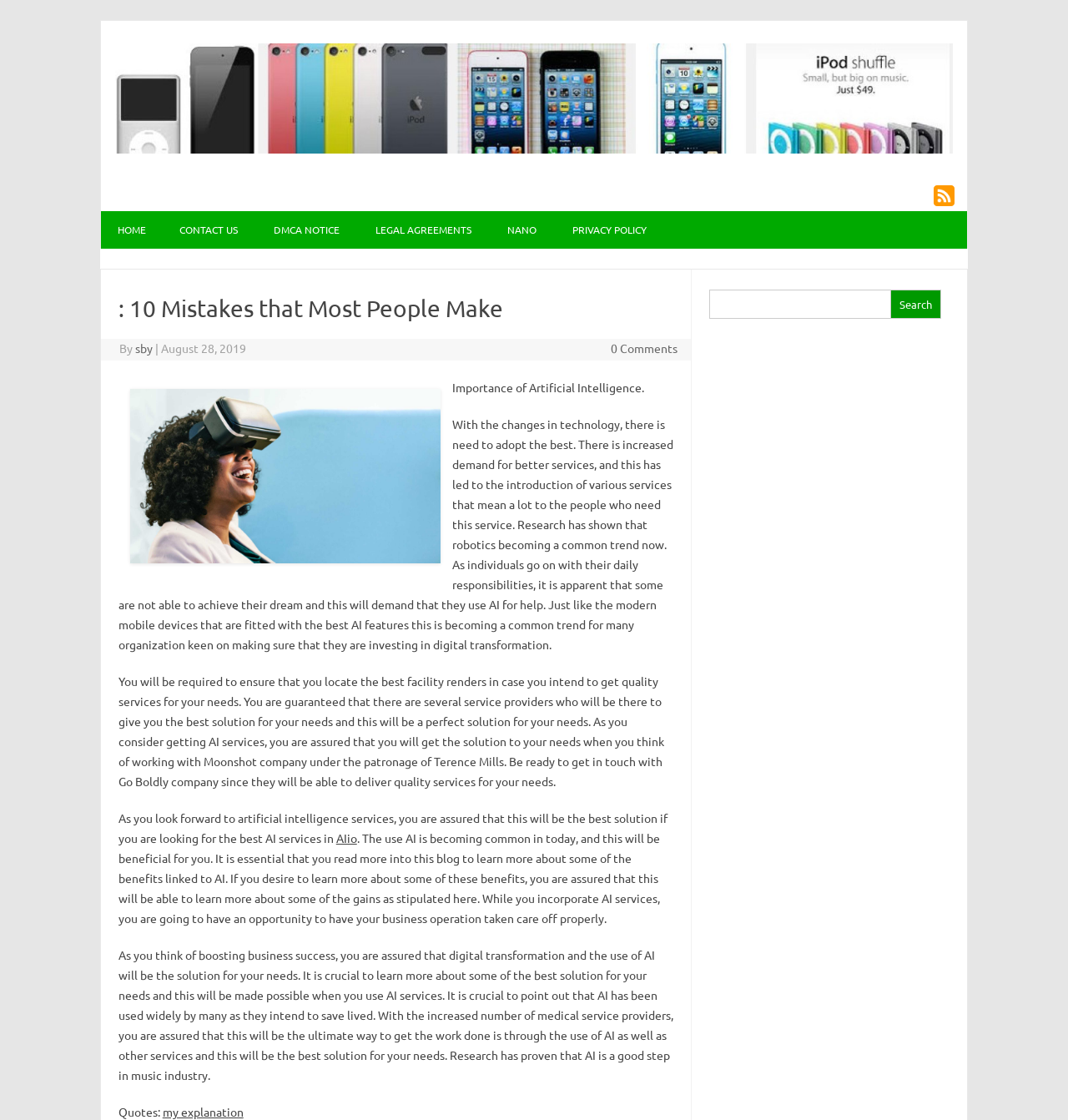Determine the bounding box coordinates of the area to click in order to meet this instruction: "Read more about AIio".

[0.315, 0.742, 0.334, 0.755]